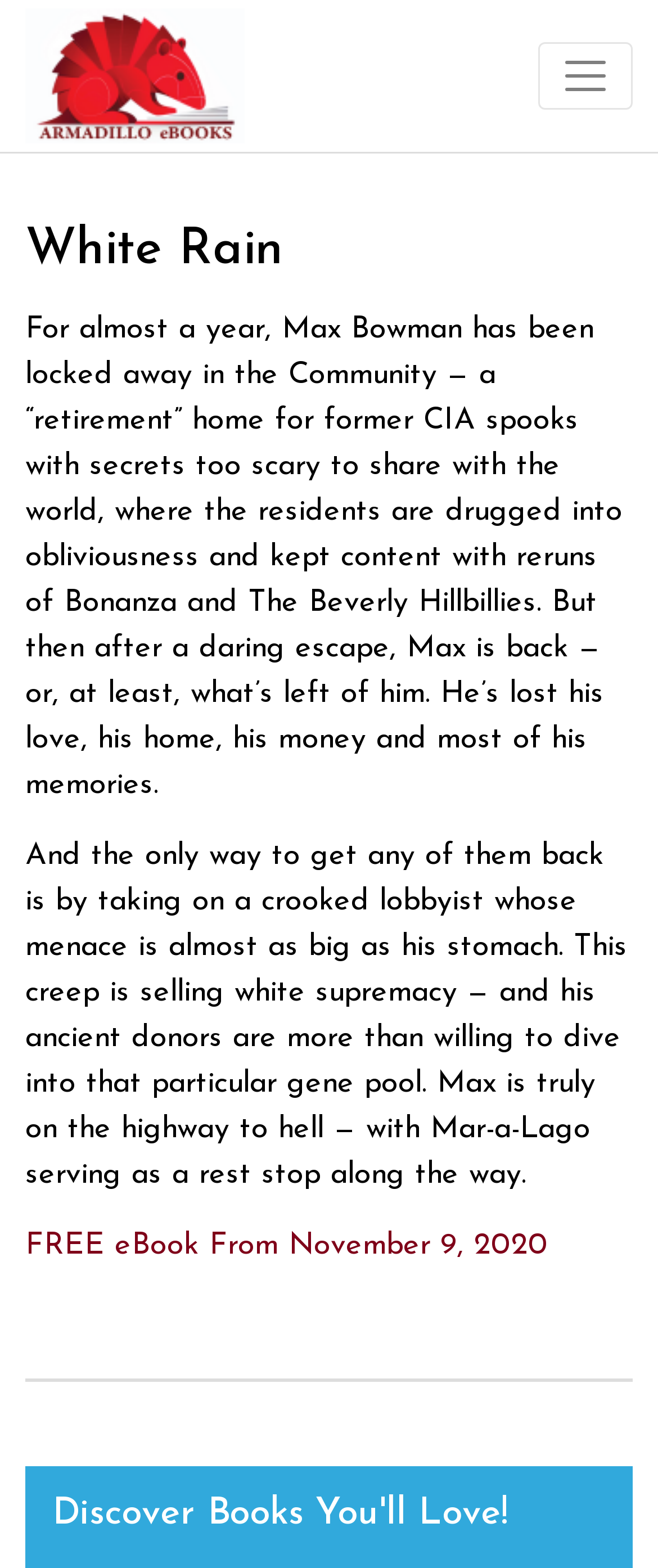Answer succinctly with a single word or phrase:
What is the name of the website?

Armadillo eBooks